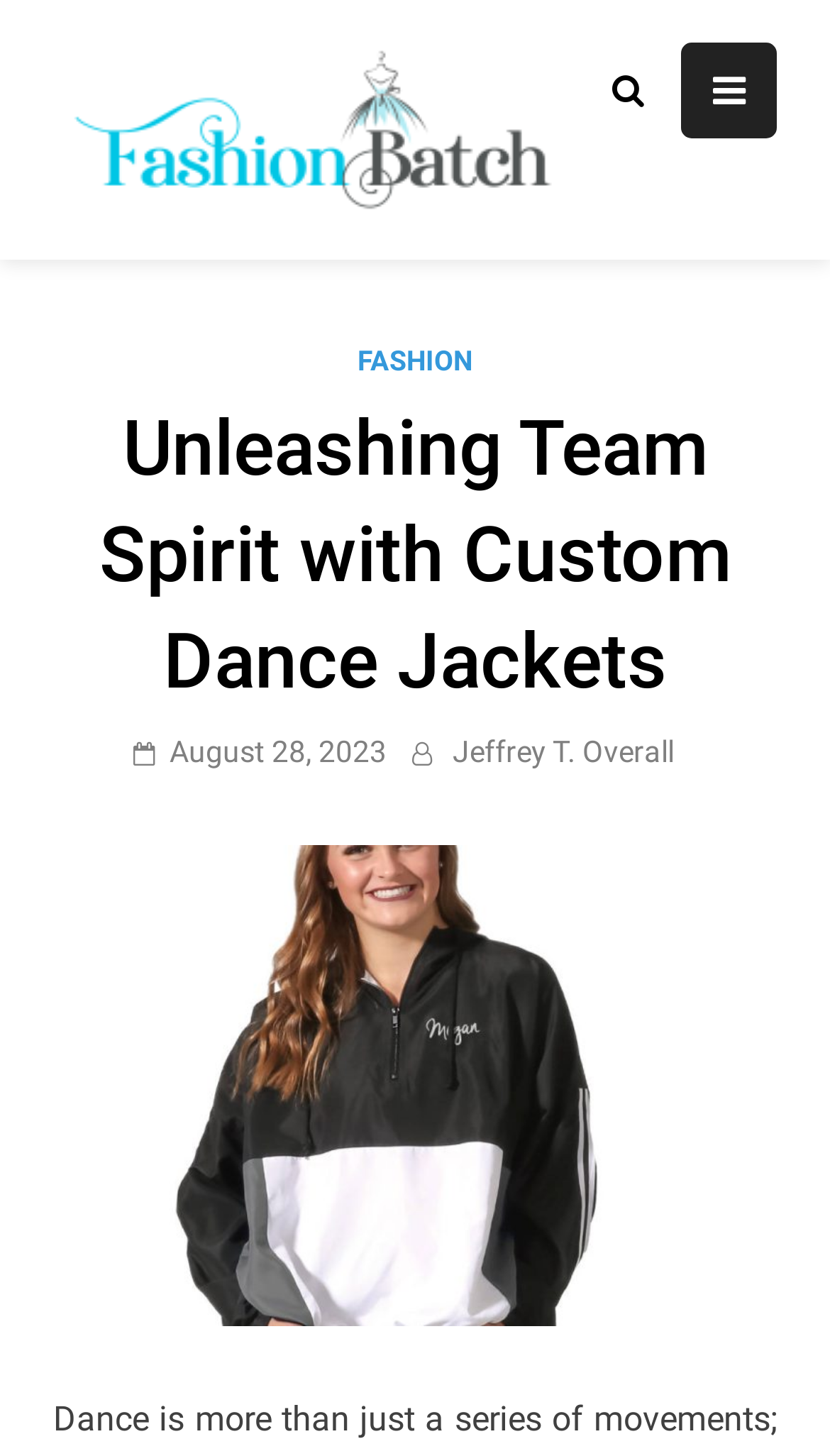Given the element description, predict the bounding box coordinates in the format (top-left x, top-left y, bottom-right x, bottom-right y). Make sure all values are between 0 and 1. Here is the element description: November 2022

None